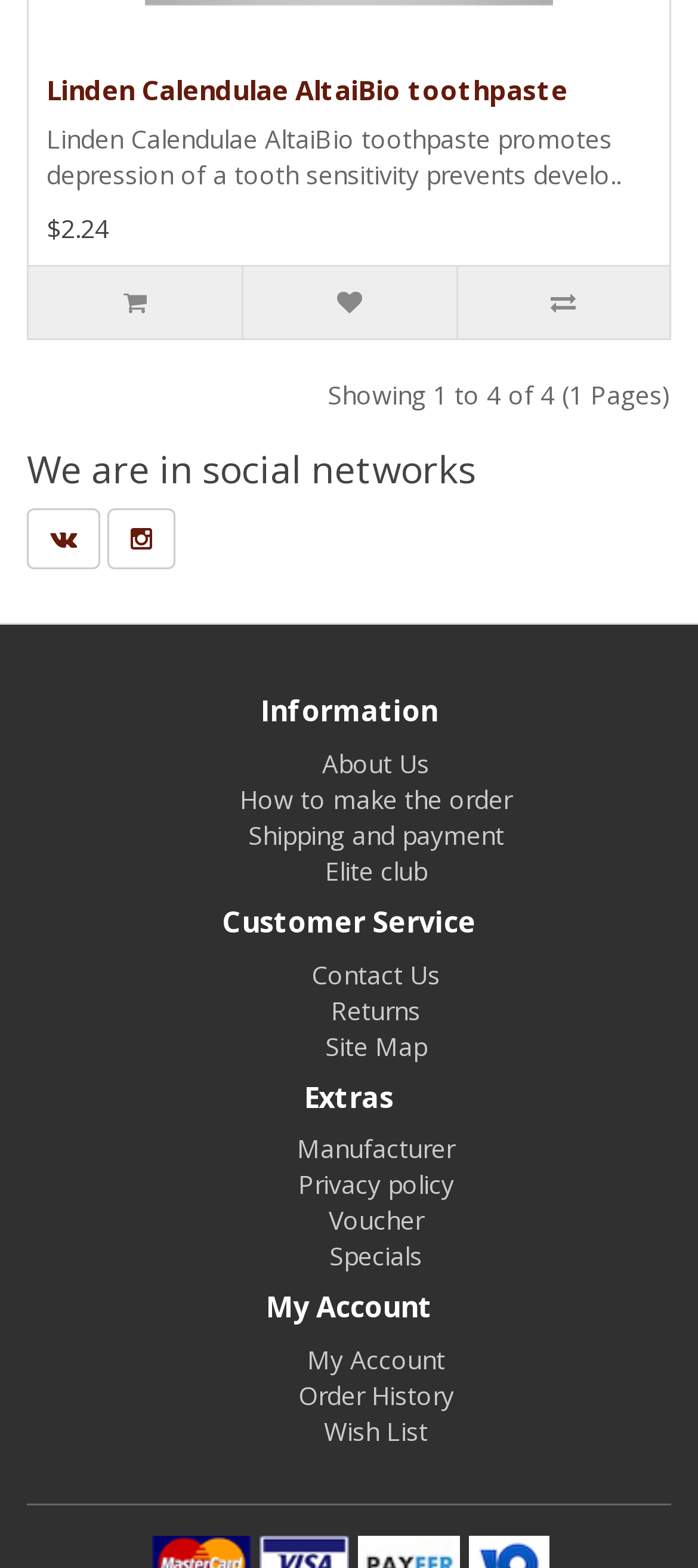Pinpoint the bounding box coordinates of the element you need to click to execute the following instruction: "View product details". The bounding box should be represented by four float numbers between 0 and 1, in the format [left, top, right, bottom].

[0.067, 0.045, 0.813, 0.068]